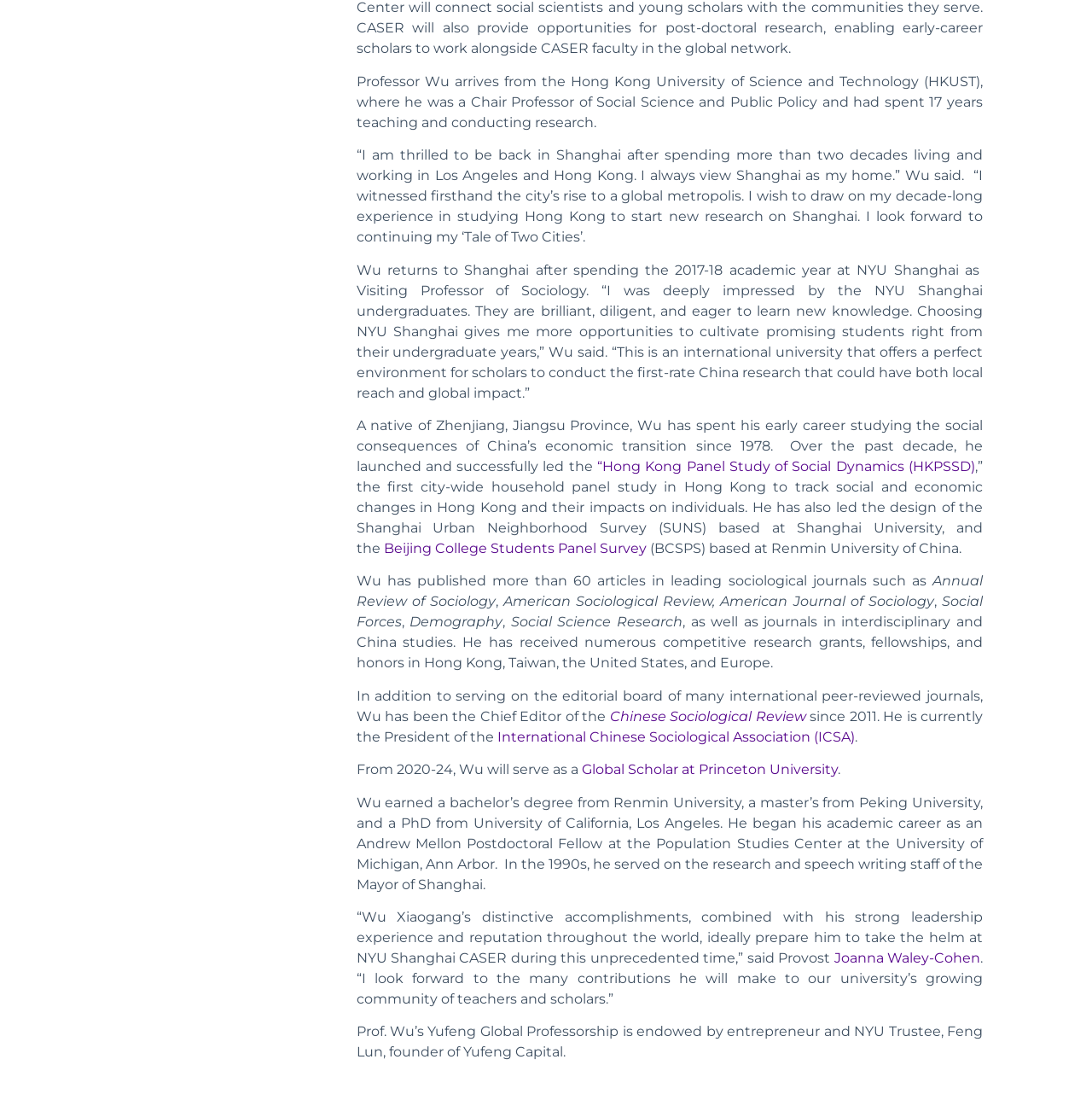Where did Professor Wu earn his PhD?
Provide a concise answer using a single word or phrase based on the image.

University of California, Los Angeles